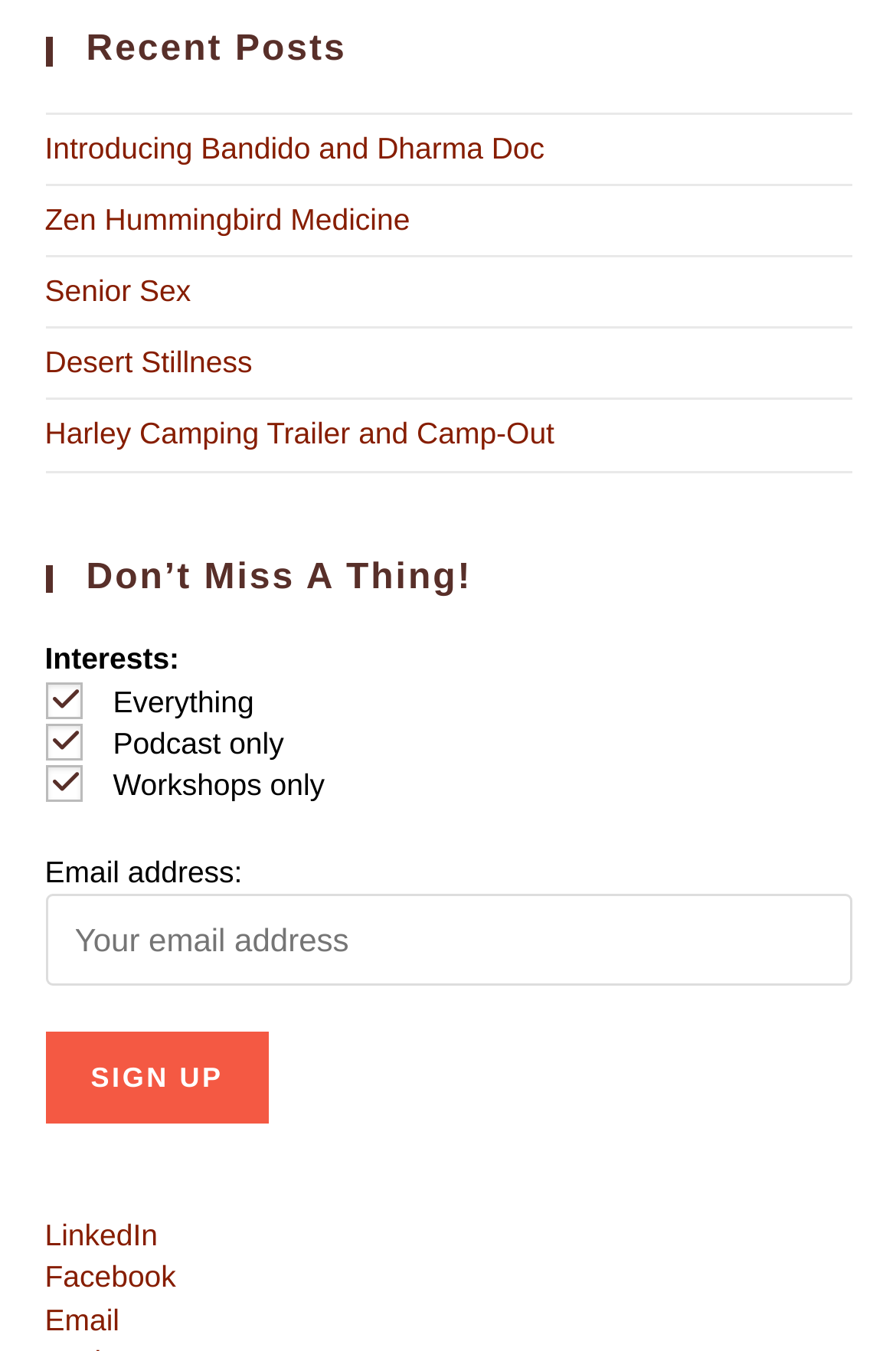What is the purpose of the checkboxes?
Answer the question with just one word or phrase using the image.

Filtering content